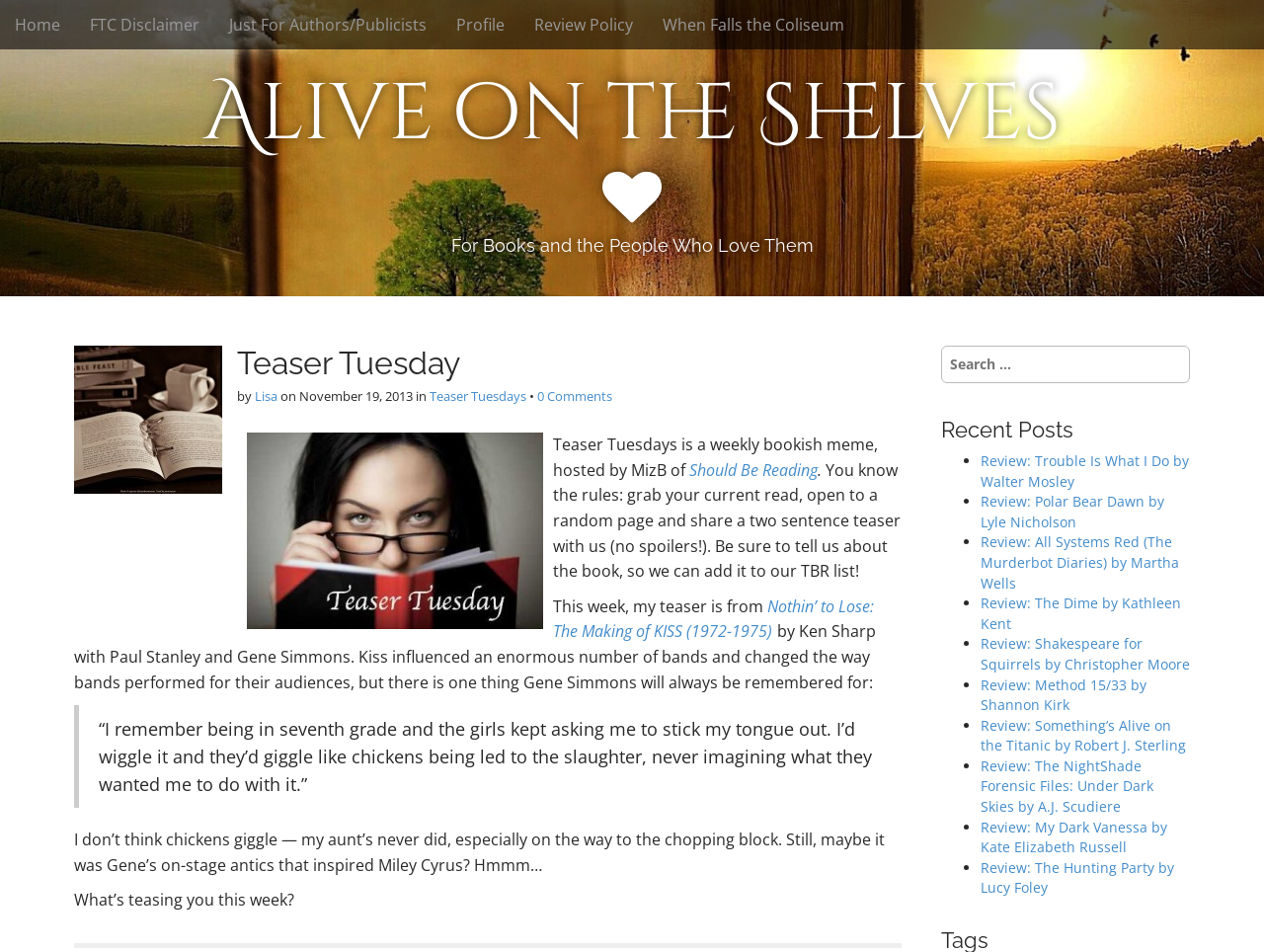Provide a comprehensive caption for the webpage.

This webpage is a blog post titled "Teaser Tuesday – Alive on the Shelves". At the top, there are six links to different sections of the website, including "Home", "FTC Disclaimer", and "Review Policy". Below these links, there is a large heading that reads "Alive on the Shelves" with a smaller heading underneath that says "For Books and the People Who Love Them".

The main content of the page is an article about a bookish meme called "Teaser Tuesday". The article explains that the meme is hosted by MizB of Should Be Reading and invites readers to share a two-sentence teaser from their current read. The author of the post then shares their own teaser from the book "Nothin’ to Lose: The Making of KISS (1972-1975)" by Ken Sharp with Paul Stanley and Gene Simmons.

The teaser is presented in a blockquote format and is a humorous quote from Gene Simmons about sticking his tongue out in seventh grade. The author of the post adds their own commentary, joking about Gene Simmons' on-stage antics and Miley Cyrus.

Below the teaser, there is a search bar and a heading that reads "Recent Posts". This section lists eight recent book reviews, each with a bullet point and a link to the review. The reviews are for books such as "Trouble Is What I Do" by Walter Mosley, "Polar Bear Dawn" by Lyle Nicholson, and "The Hunting Party" by Lucy Foley.

There is also an image on the page, but its content is not described.